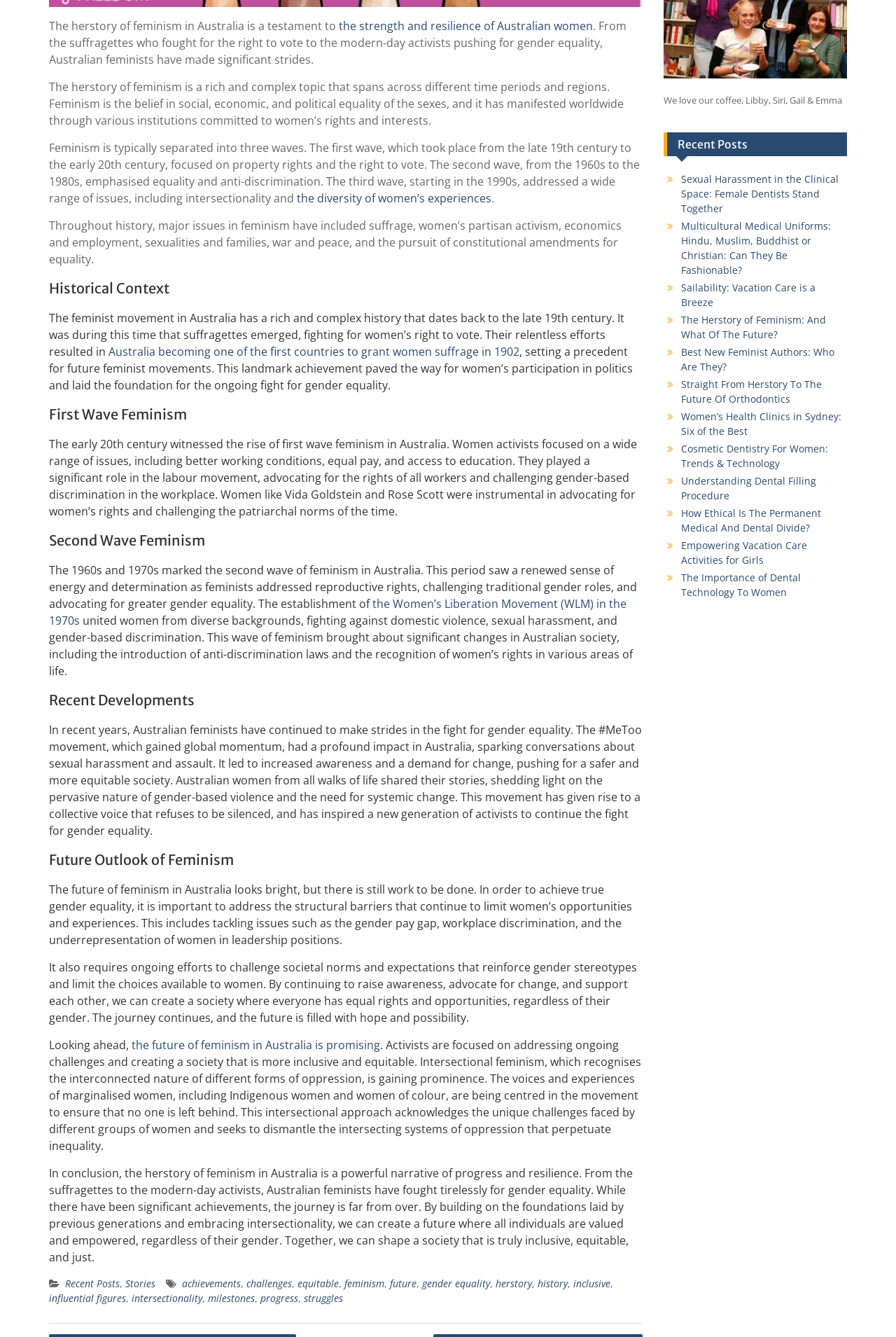Give the bounding box coordinates for this UI element: "Stories". The coordinates should be four float numbers between 0 and 1, arranged as [left, top, right, bottom].

[0.14, 0.955, 0.173, 0.965]